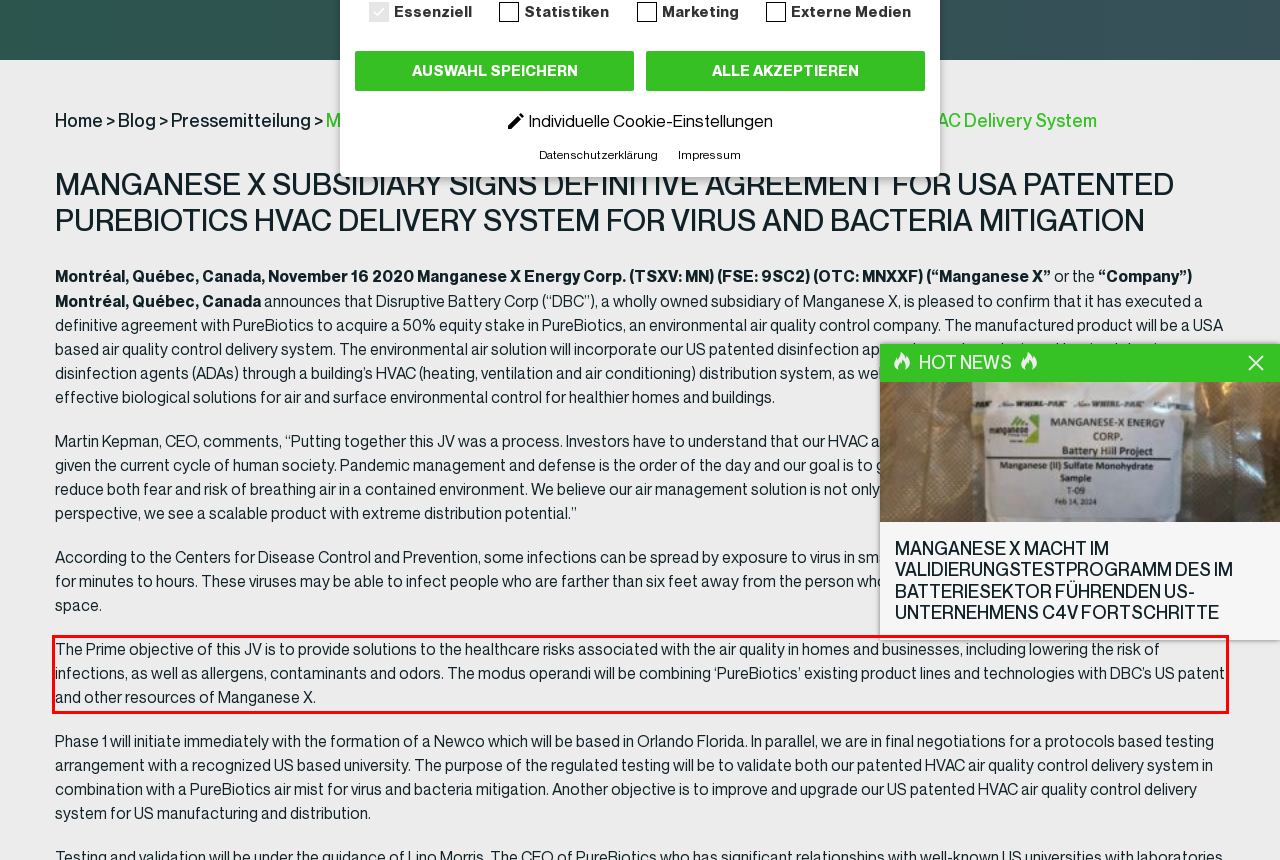Given the screenshot of a webpage, identify the red rectangle bounding box and recognize the text content inside it, generating the extracted text.

The Prime objective of this JV is to provide solutions to the healthcare risks associated with the air quality in homes and businesses, including lowering the risk of infections, as well as allergens, contaminants and odors. The modus operandi will be combining ‘PureBiotics’ existing product lines and technologies with DBC’s US patent and other resources of Manganese X.